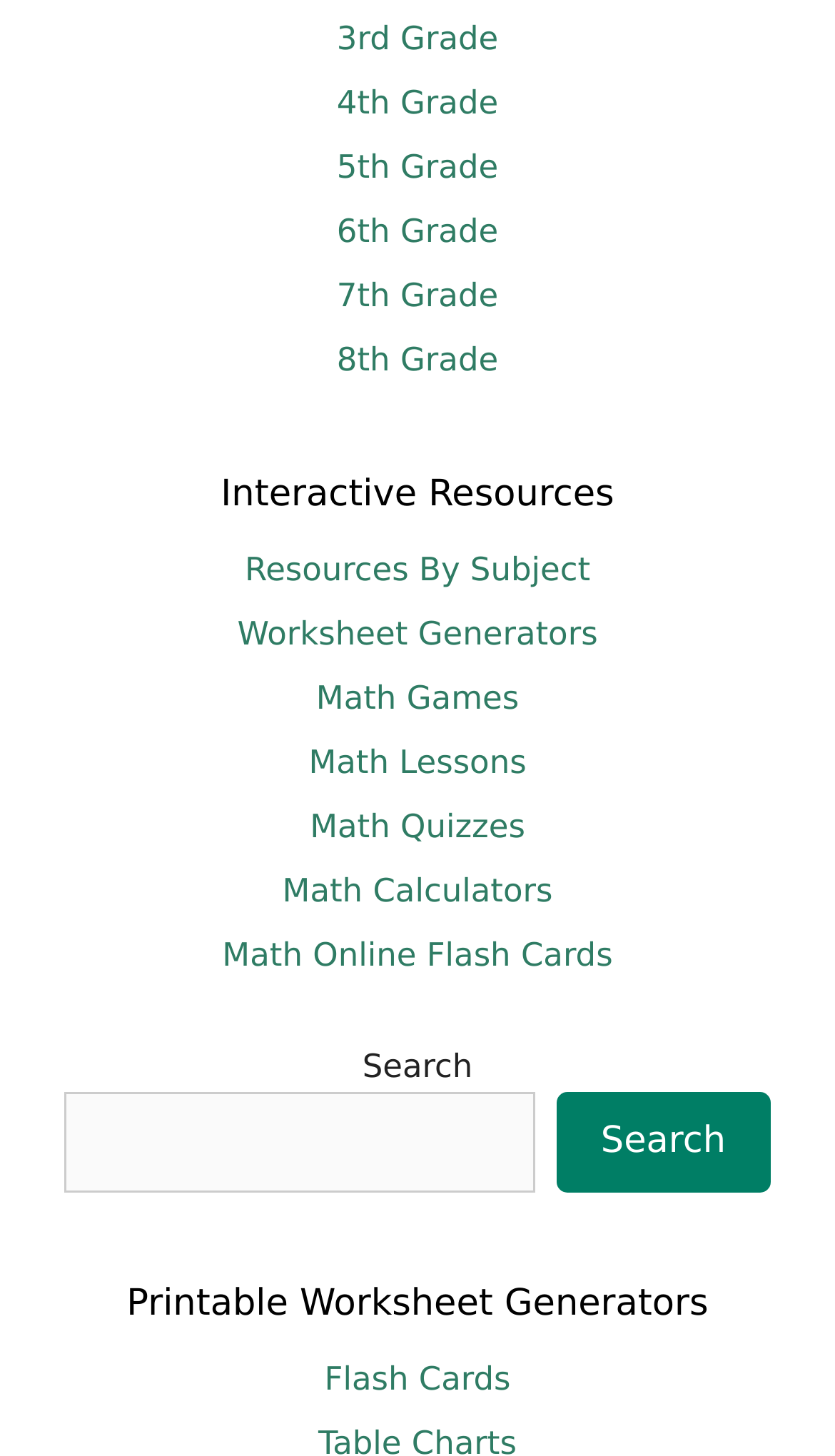Identify the bounding box coordinates for the region of the element that should be clicked to carry out the instruction: "Click on 3rd Grade". The bounding box coordinates should be four float numbers between 0 and 1, i.e., [left, top, right, bottom].

[0.403, 0.013, 0.597, 0.04]